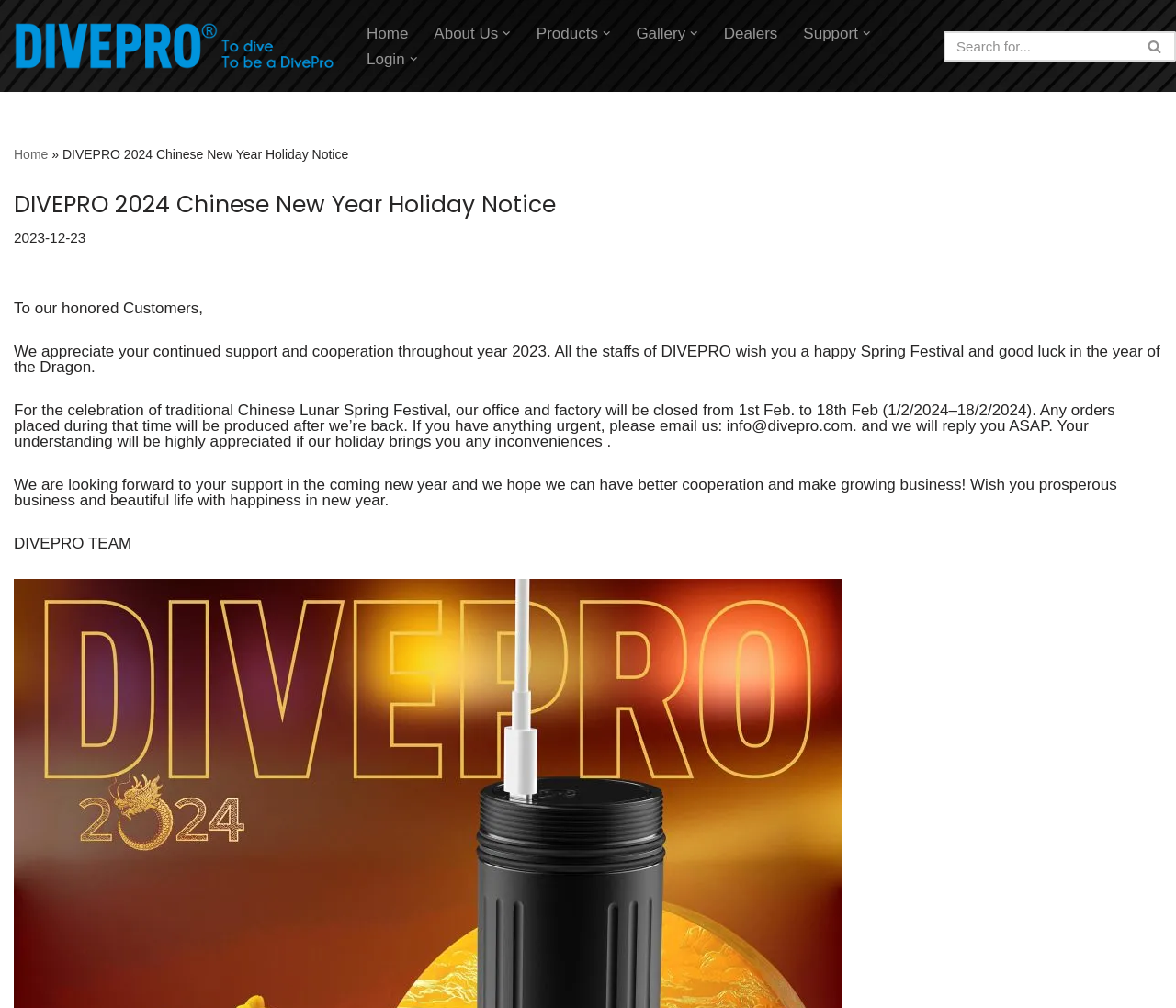What is the theme of the holiday being celebrated?
Answer with a single word or short phrase according to what you see in the image.

Chinese Lunar Spring Festival